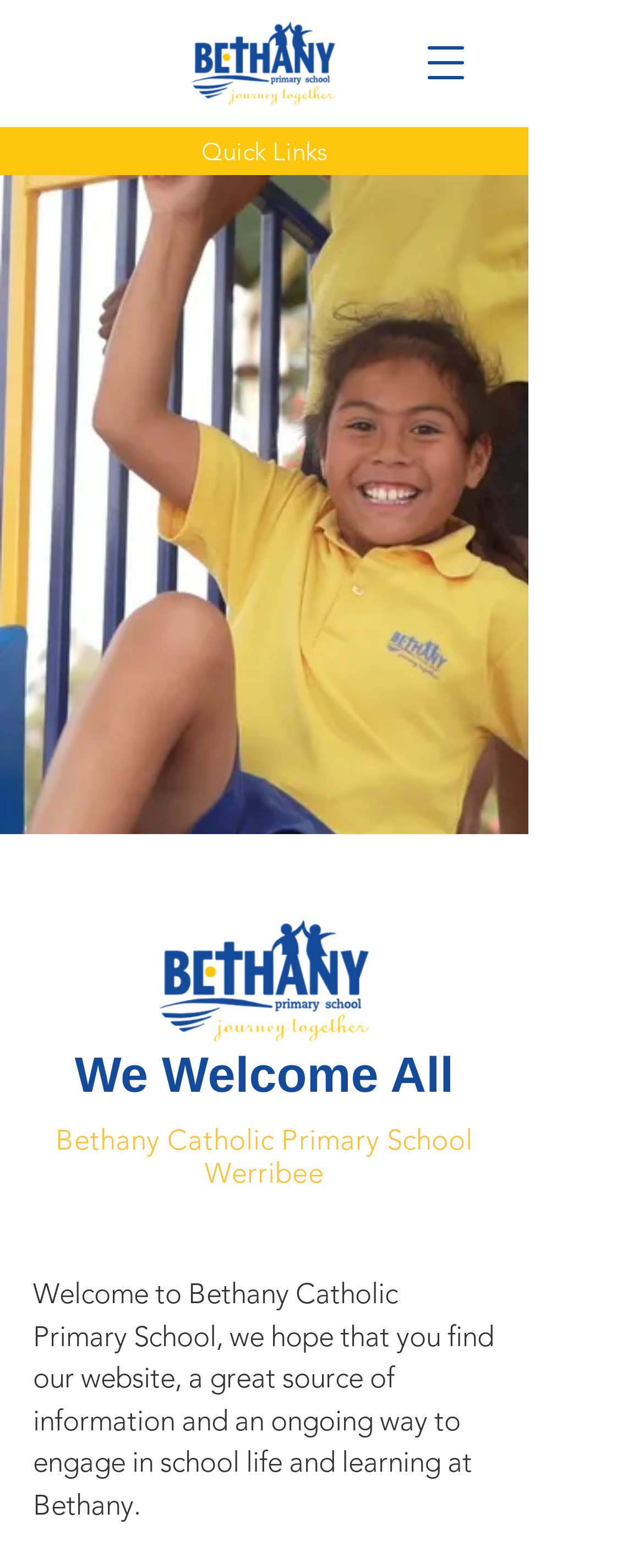Create a detailed summary of all the visual and textual information on the webpage.

The webpage is the homepage of Bethany Catholic Primary School Werribee. At the top right corner, there is a button to open the navigation menu. Next to it, on the top center, is the school's logo, an image of "Bethany Hi Res Logo.png". 

On the top left corner, there is another button labeled "Quick Links". Below this button, there is a smaller version of the school's logo, followed by two headings. The first heading reads "We Welcome All", and the second heading is the full name of the school, "Bethany Catholic Primary School Werribee". 

Below these headings, there is a paragraph of text that welcomes visitors to the school's website, describing it as a source of information and a way to engage in school life and learning.